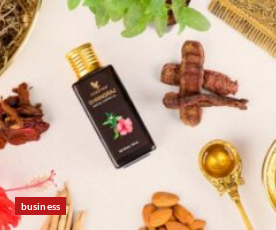Generate a descriptive account of all visible items and actions in the image.

The image features a beautifully arranged flat lay showcasing various natural ingredients alongside a bottle of herbal oil, likely related to skincare or wellness. Prominently displayed is the elegant bottle, marked with a floral design that suggests an emphasis on natural beauty remedies. Surrounding it are traditional elements such as turmeric, almonds, and other herbs, which indicate the product's connection to holistic and Ayurvedic practices. The composition is enhanced by decorative items, hinting at a rich cultural heritage in the formulation of the oil. In the corner, the label "business" identifies this as part of a commercial or promotional context, possibly related to the market for natural wellness products. This image evokes a sense of tradition, quality, and the benefits of natural ingredients in self-care and beauty regimes.